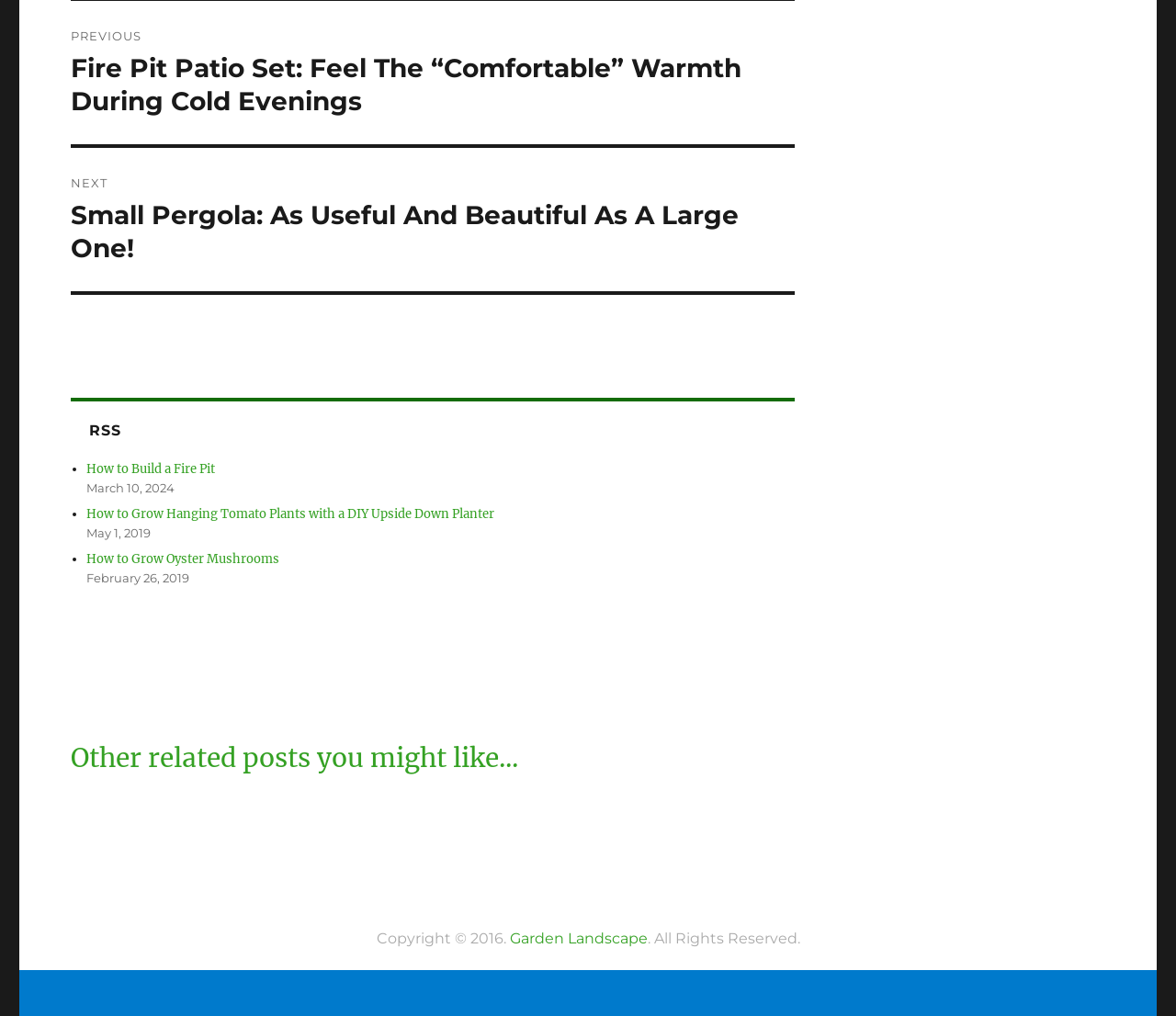Respond with a single word or phrase to the following question:
What is the date of the post 'How to Grow Oyster Mushrooms'?

February 26, 2019